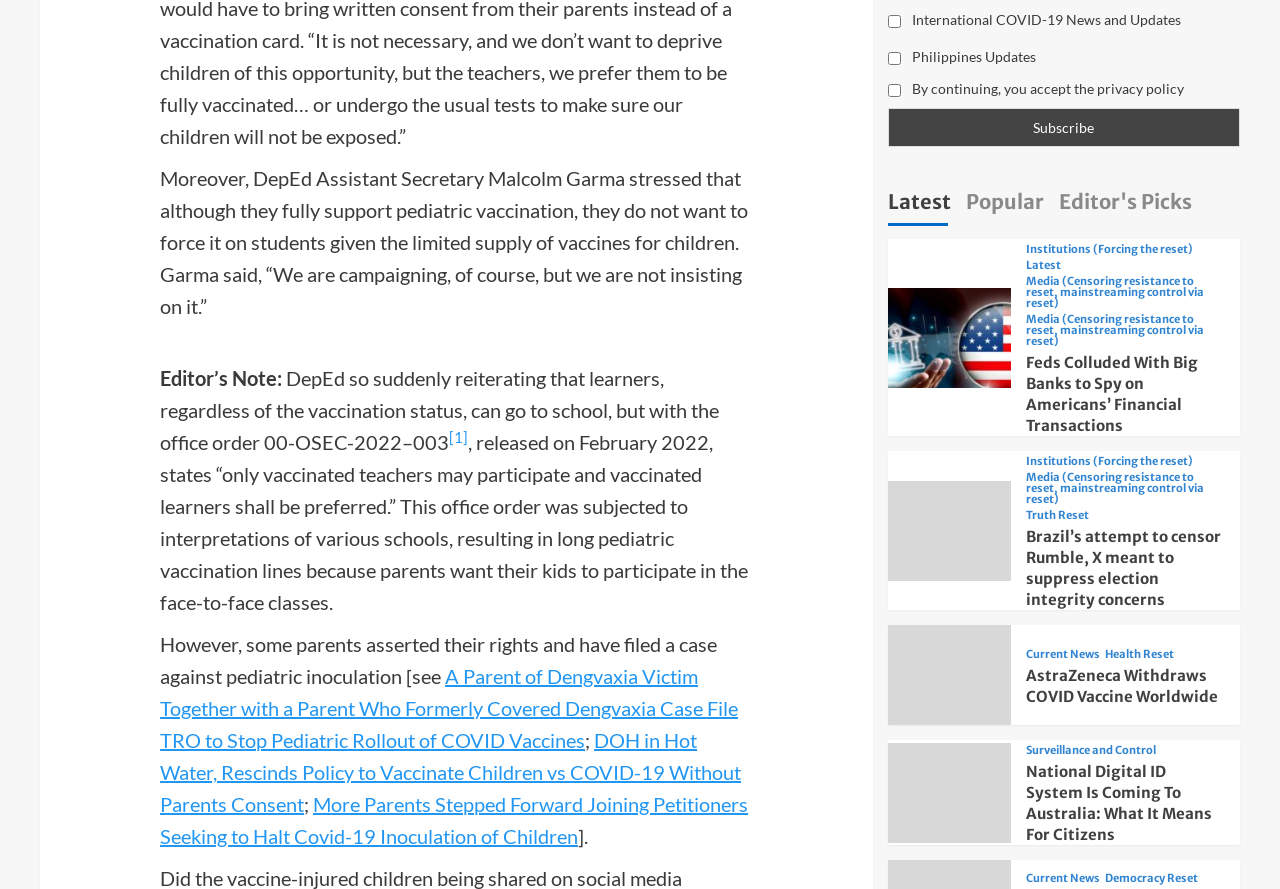Provide a short answer using a single word or phrase for the following question: 
What is the purpose of the checkboxes?

Filtering news updates